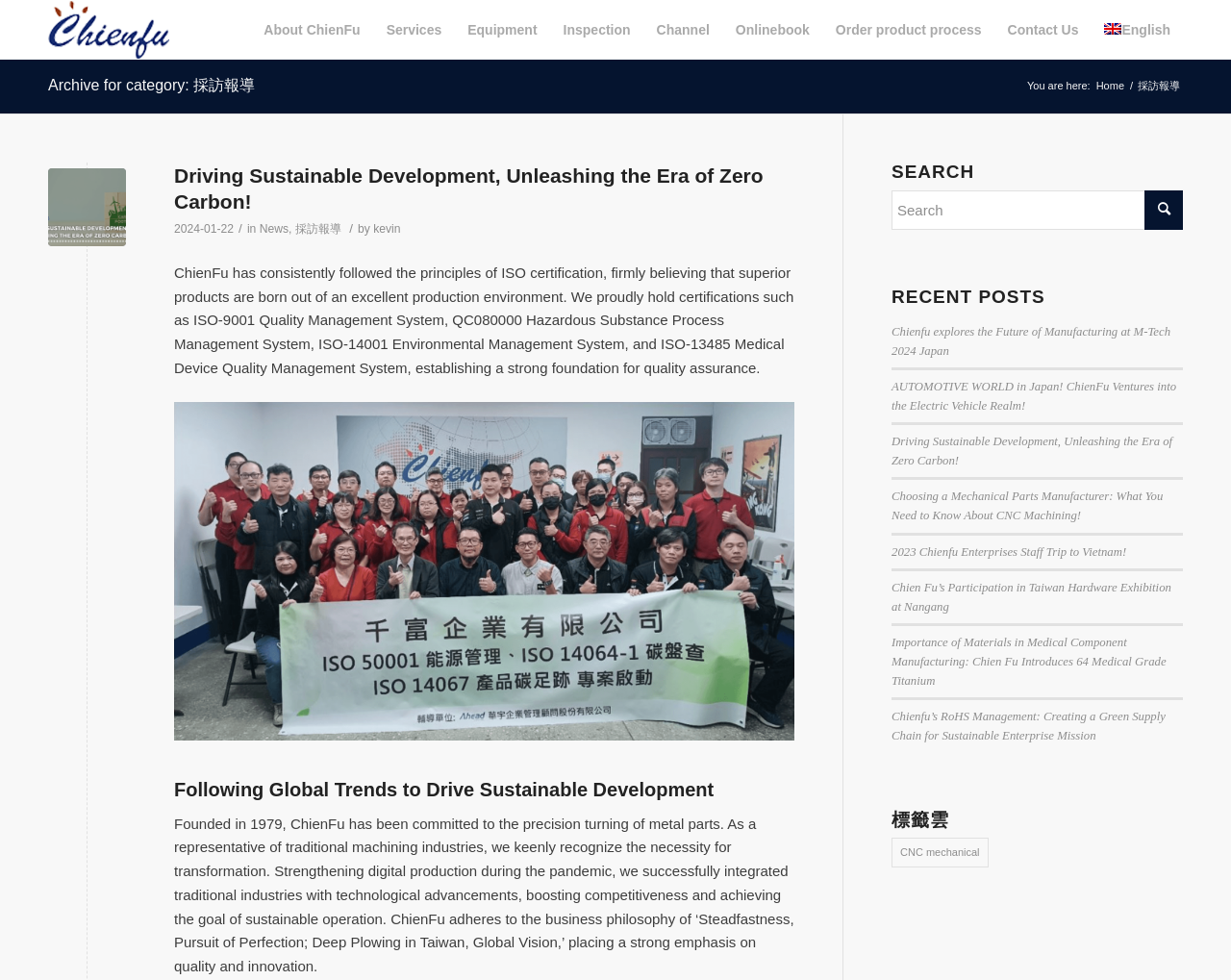Please respond to the question with a concise word or phrase:
What is the title of the first recent post?

Chienfu explores the Future of Manufacturing at M-Tech 2024 Japan